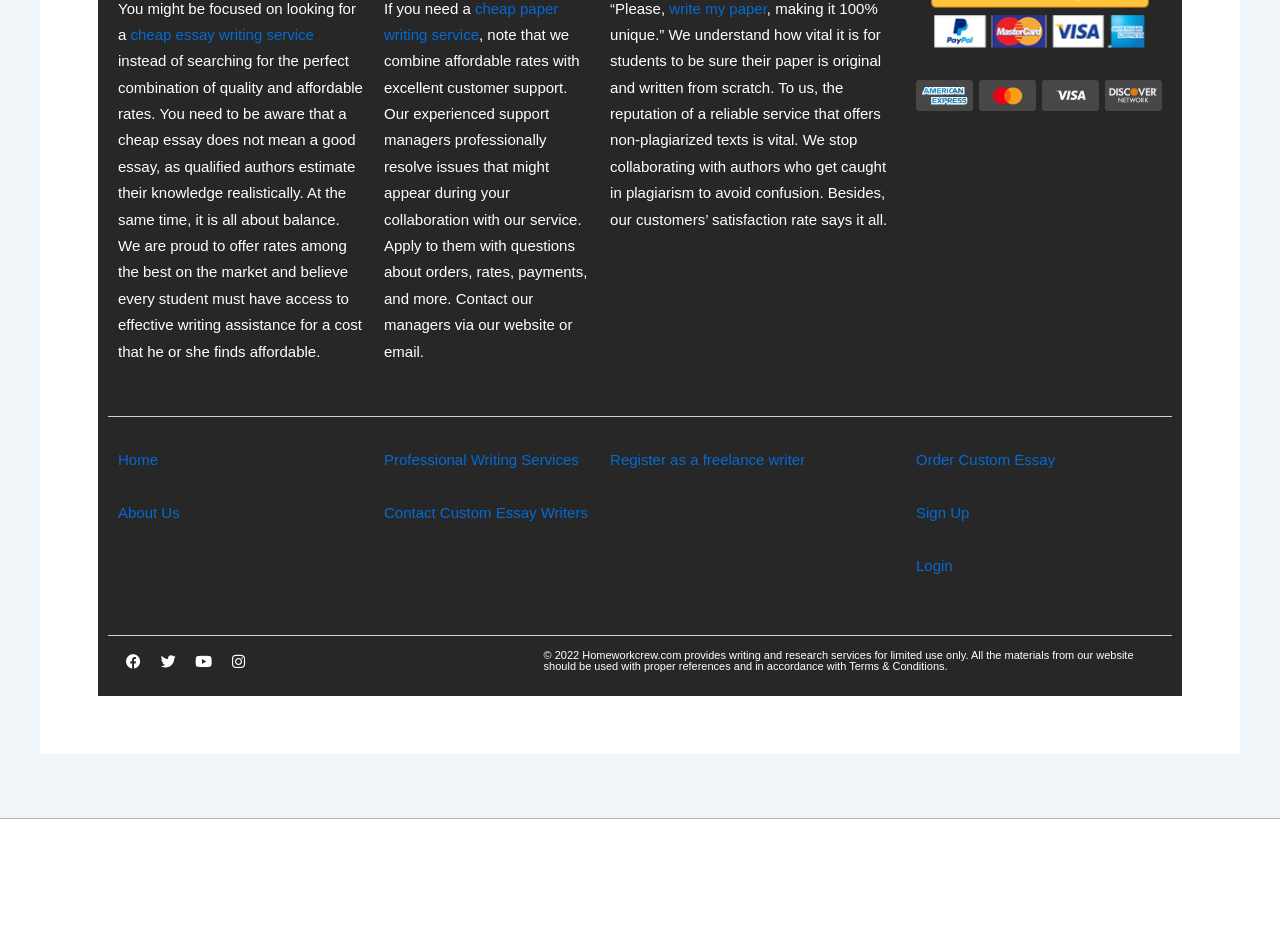Could you determine the bounding box coordinates of the clickable element to complete the instruction: "login to account"? Provide the coordinates as four float numbers between 0 and 1, i.e., [left, top, right, bottom].

[0.716, 0.593, 0.744, 0.611]